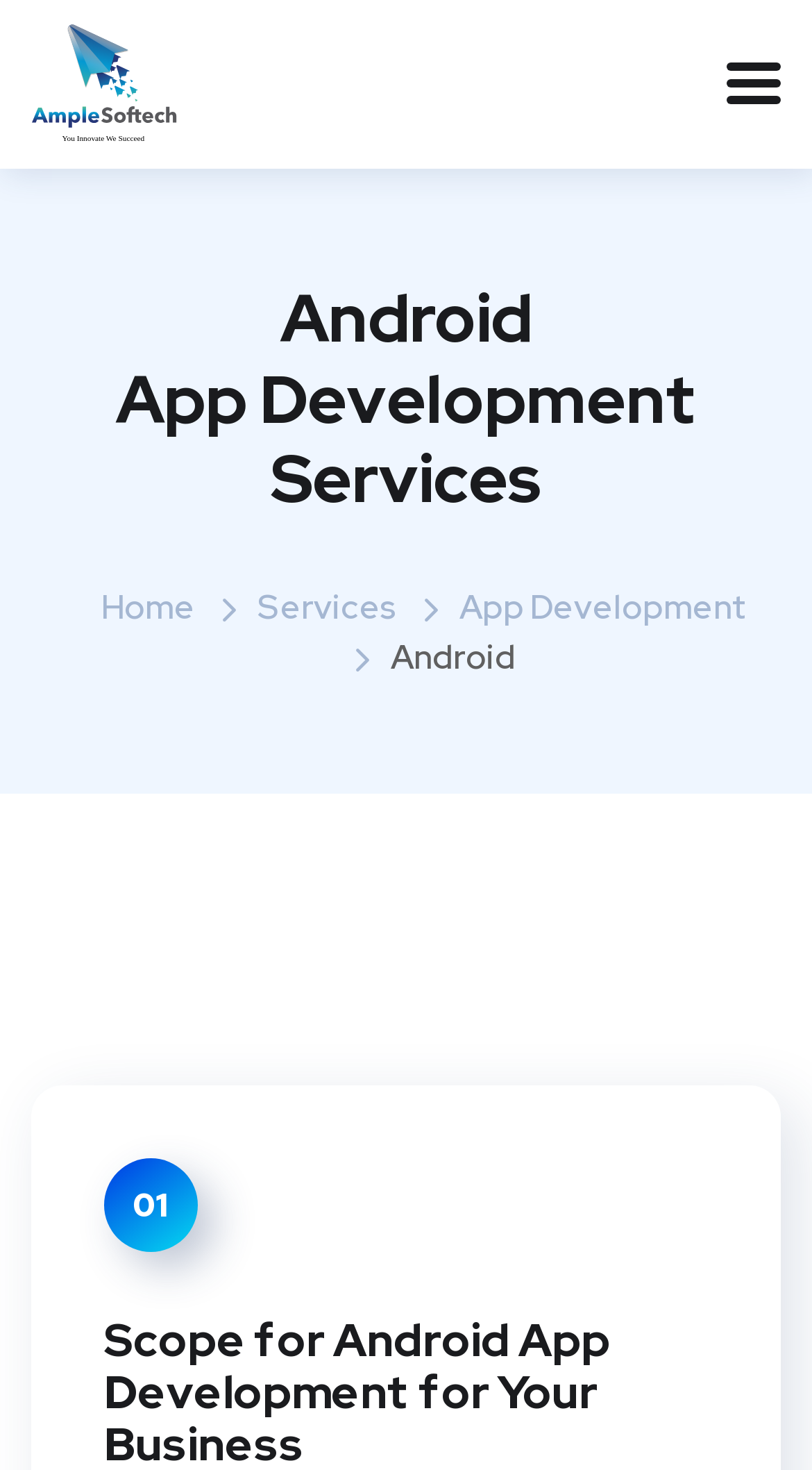Offer a detailed explanation of the webpage layout and contents.

The webpage is about AmpleSoftech, a trusted mobile app development company. At the top left corner, there is a link and an image, both labeled as "AmpleSoftech", which likely serve as a logo. On the top right corner, there is a button with no label. 

Below the top section, there is a table layout that spans the entire width of the page. Within this layout, there is a heading that reads "Android App Development Services" located at the top left. 

Under the heading, there are three links arranged horizontally: "Home" on the left, "Services" in the middle, and "App Development" on the right. Below these links, there is a static text "Android" positioned roughly in the middle of the page.